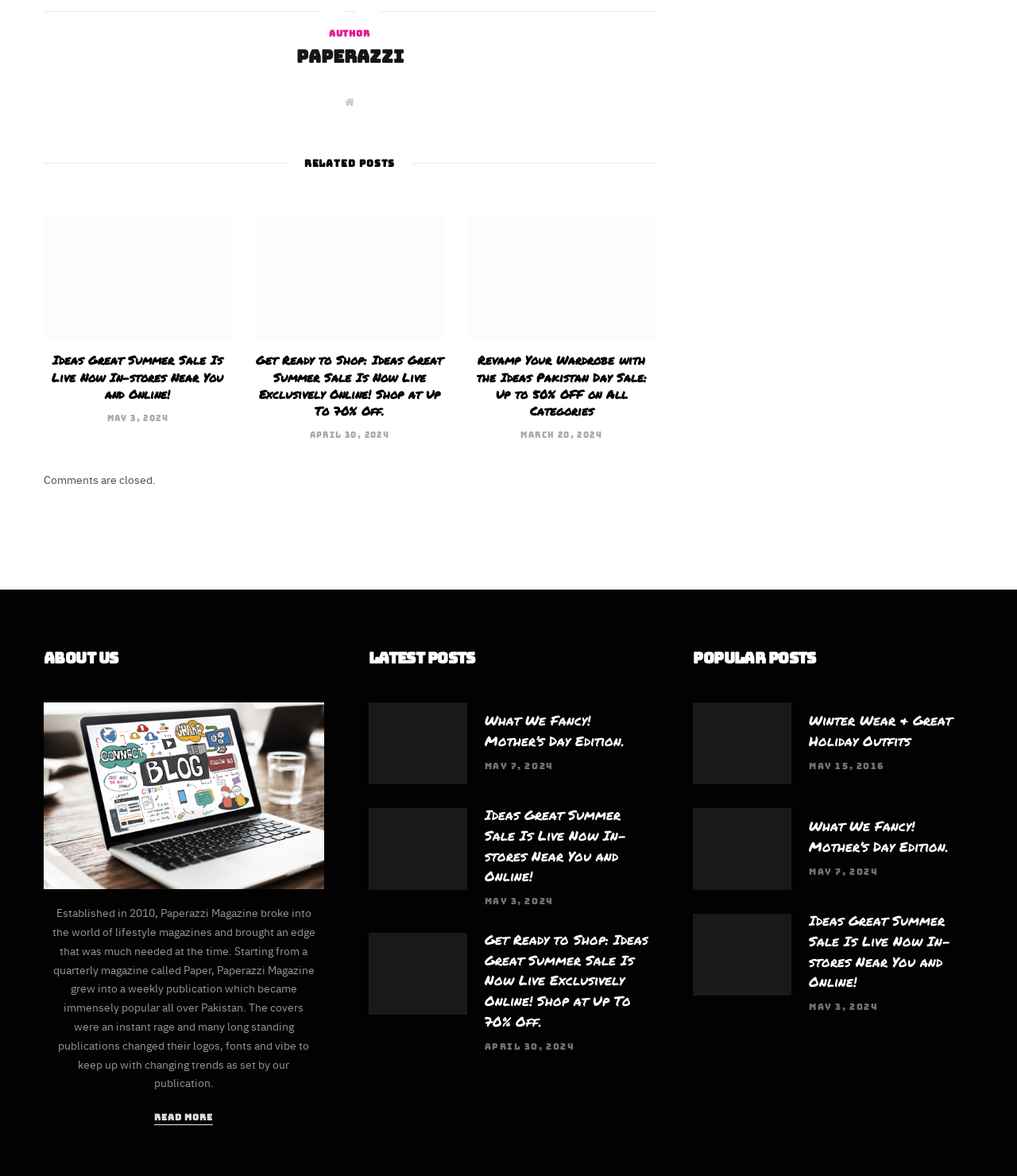Kindly determine the bounding box coordinates for the area that needs to be clicked to execute this instruction: "click the 'READ MORE' link".

[0.152, 0.947, 0.21, 0.957]